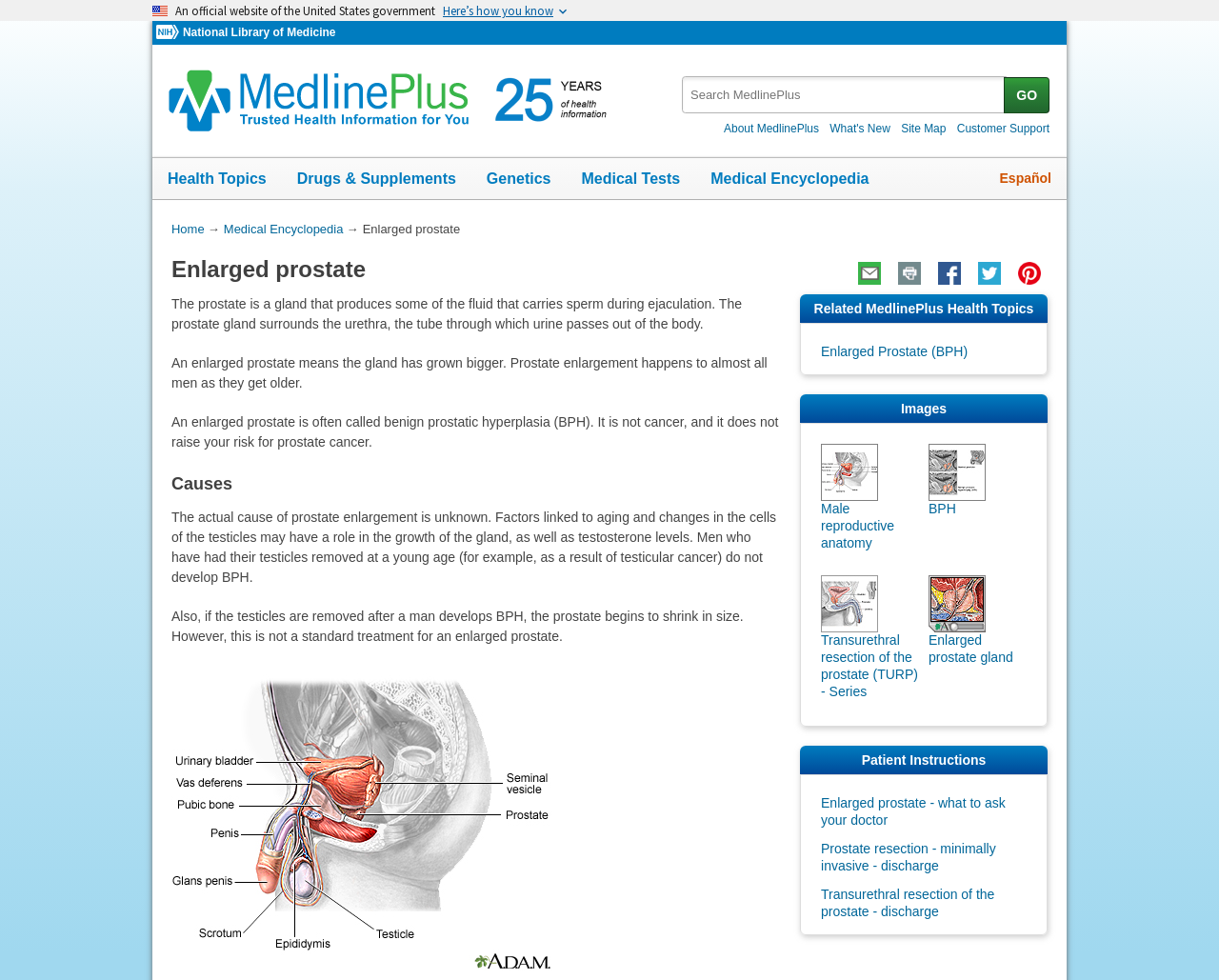Find the bounding box coordinates of the element to click in order to complete this instruction: "Read about One Piece Berries to Dollars". The bounding box coordinates must be four float numbers between 0 and 1, denoted as [left, top, right, bottom].

None